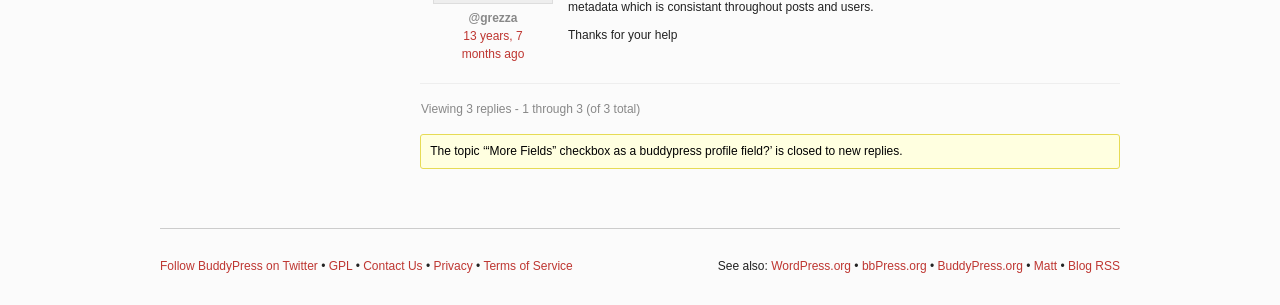Please specify the bounding box coordinates of the element that should be clicked to execute the given instruction: 'Click on the 'NEWS BUSINESS & FINANCE' link'. Ensure the coordinates are four float numbers between 0 and 1, expressed as [left, top, right, bottom].

None